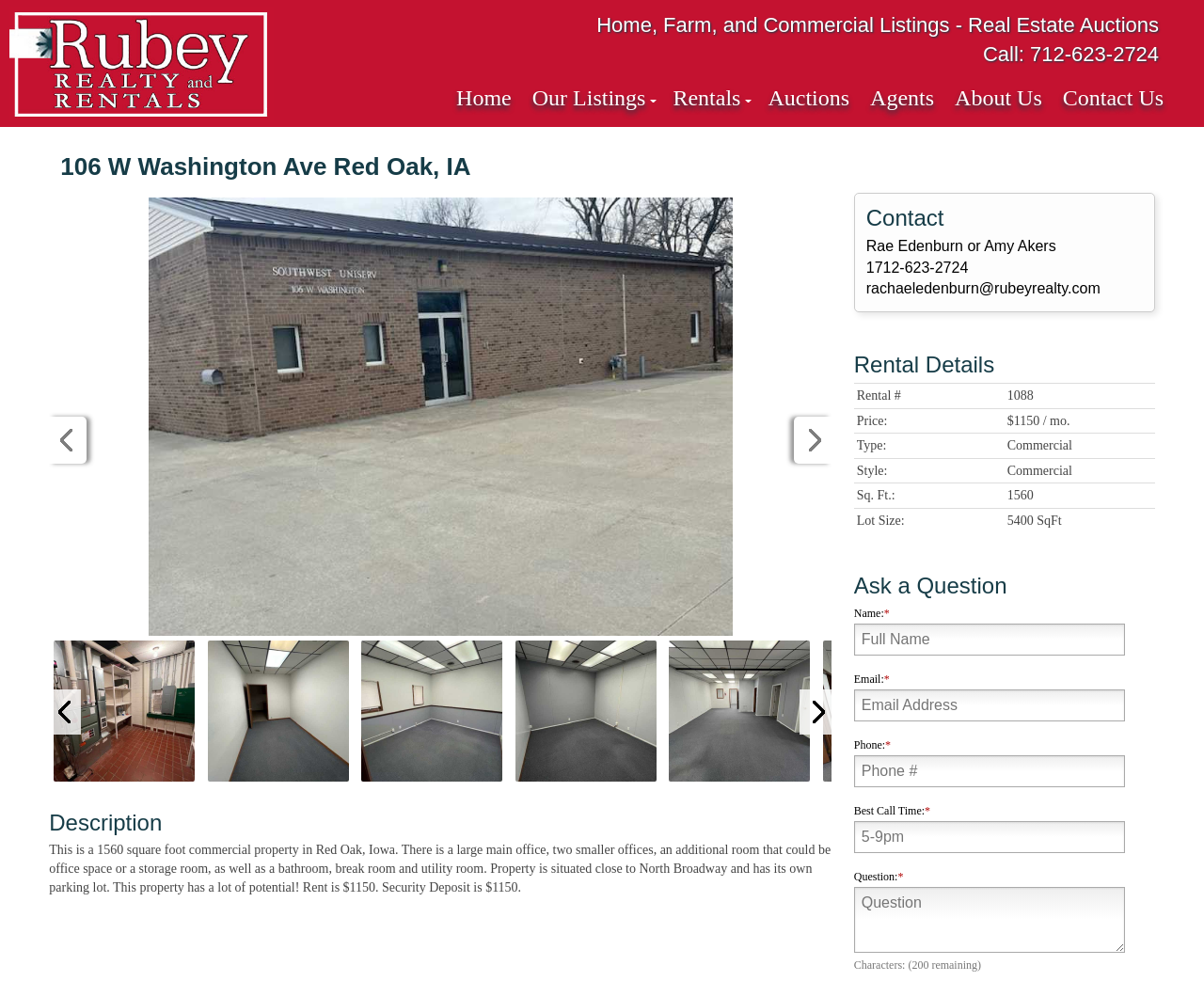Find the bounding box coordinates of the element you need to click on to perform this action: 'Click on the 'Auctions' link'. The coordinates should be represented by four float values between 0 and 1, in the format [left, top, right, bottom].

[0.632, 0.082, 0.711, 0.118]